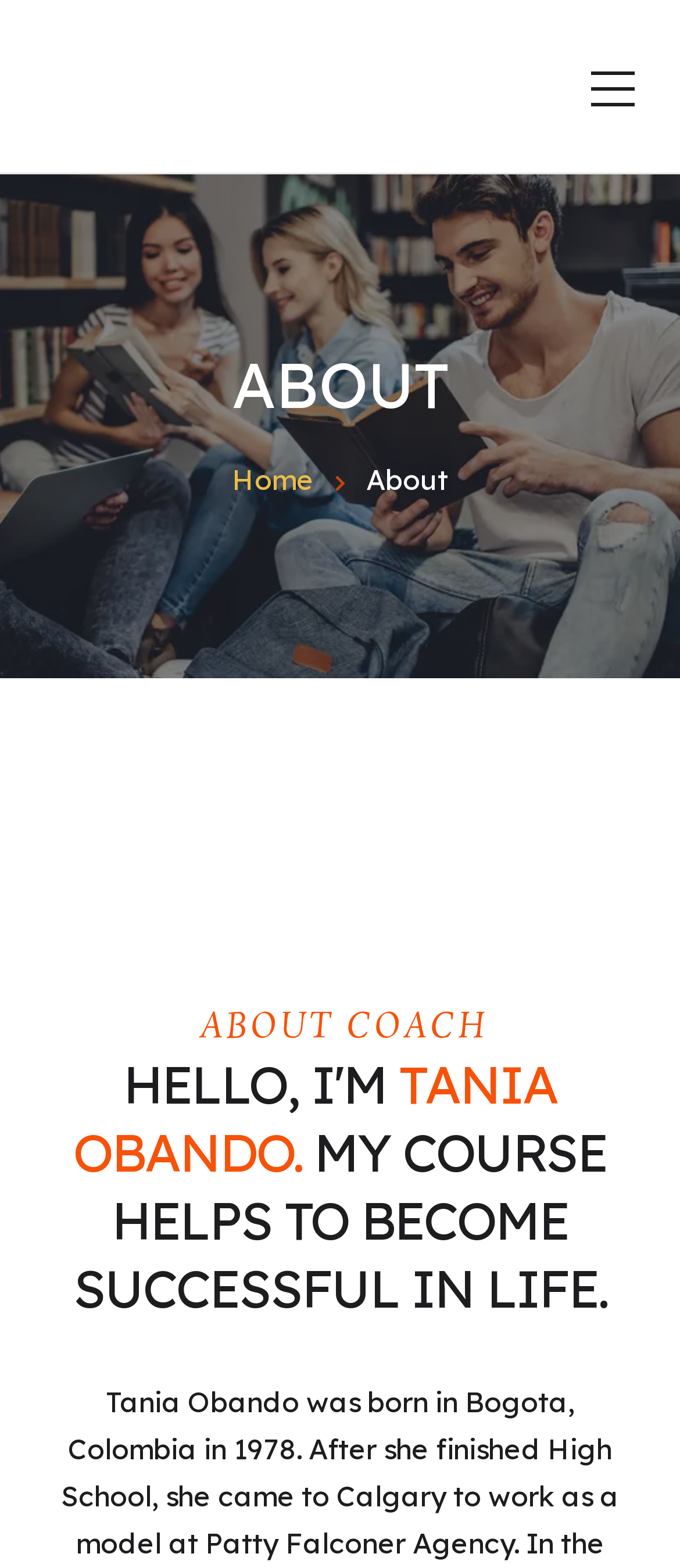Please provide a one-word or phrase answer to the question: 
What is the theme of the webpage content?

Skin care and esthetics